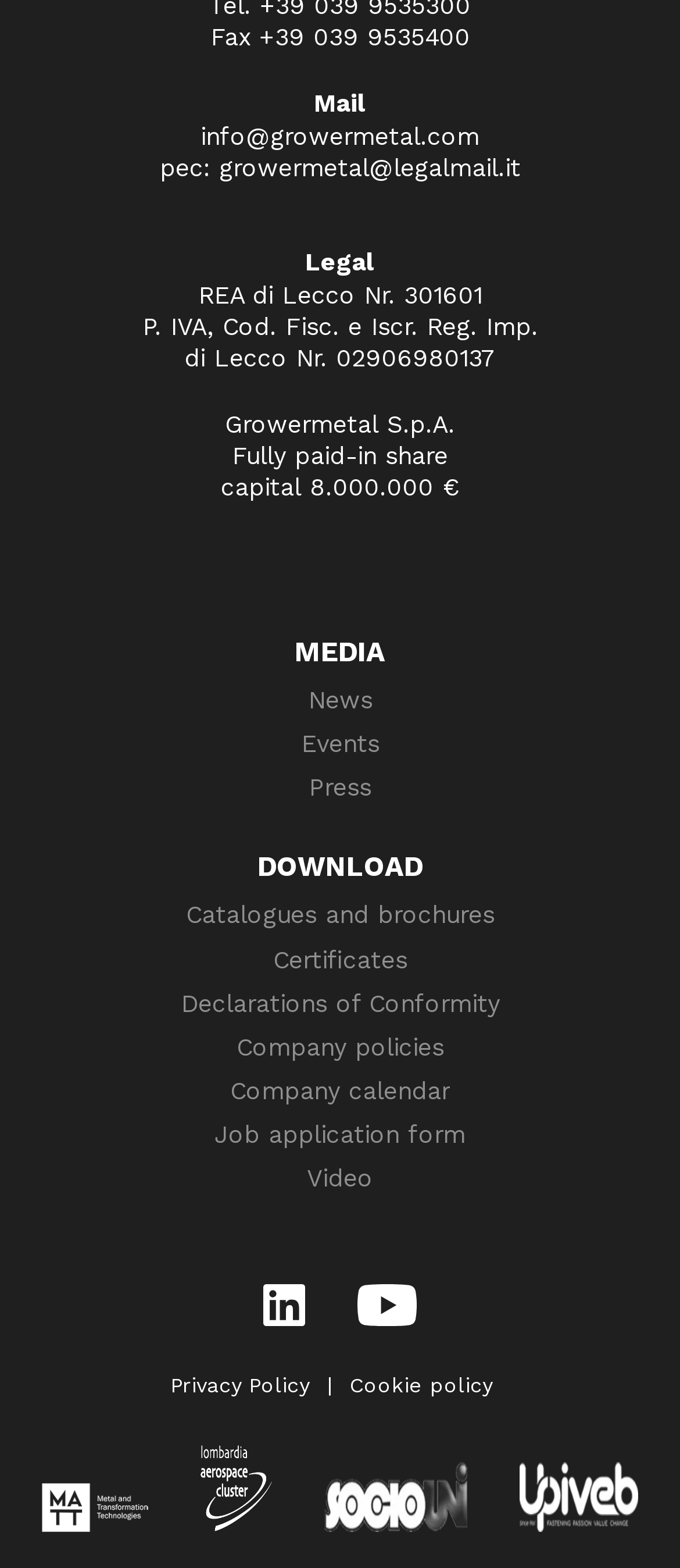How many links are there under the 'MEDIA' heading?
Offer a detailed and exhaustive answer to the question.

The 'MEDIA' heading is located at the middle of the webpage, and it has several links underneath it, including 'News', 'Events', 'Press', 'DOWNLOAD', 'Catalogues and brochures', 'Certificates', and 'Declarations of Conformity', totaling 7 links.